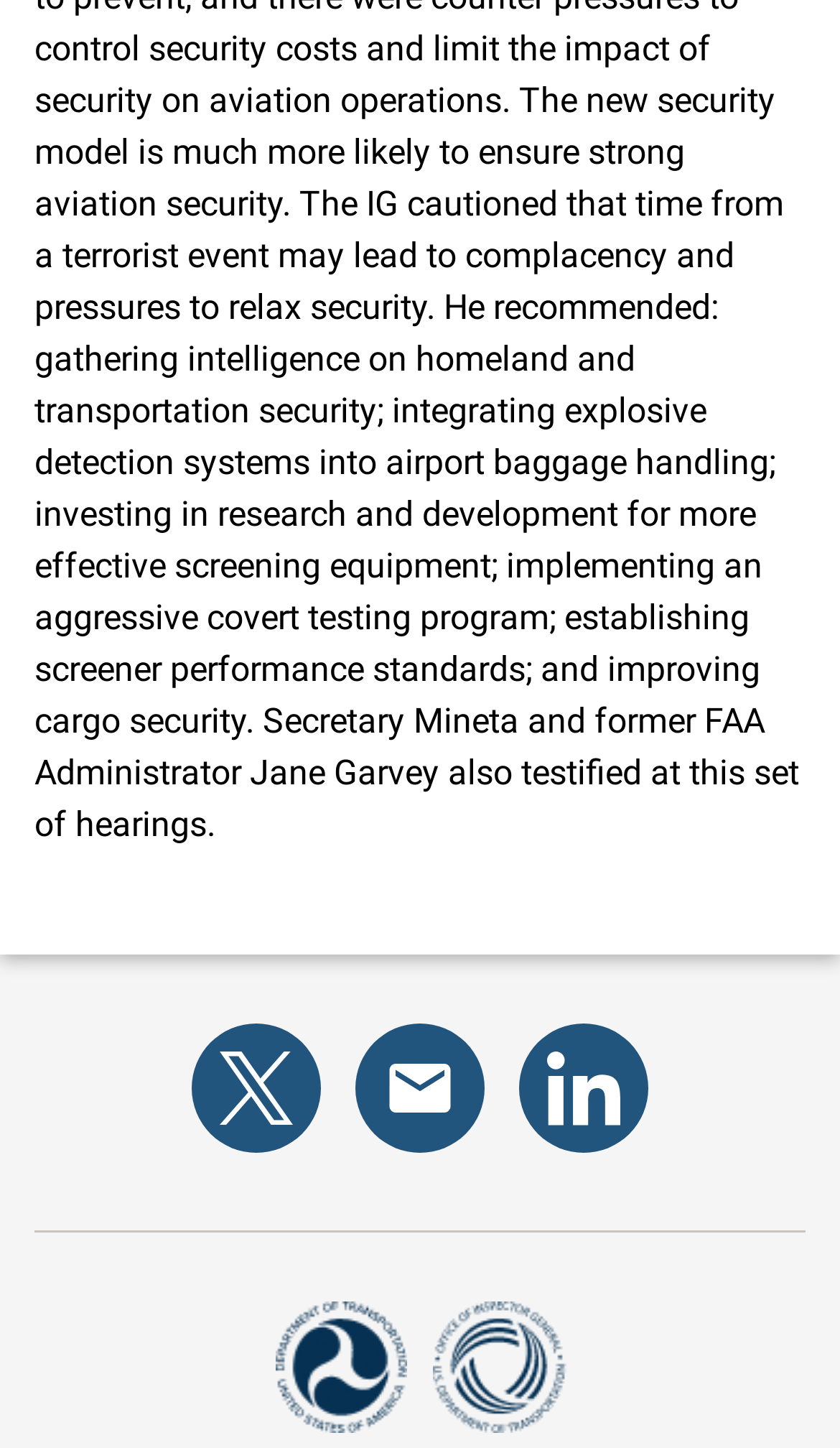How many logos are present at the bottom of the page?
Based on the visual information, provide a detailed and comprehensive answer.

I observed two images at the bottom of the page, one with the description 'U.S. Department of Transportation logo icon' and another with the description 'U.S. Department of Transportation Office of Inspector General logo icon', indicating that there are two logos present.